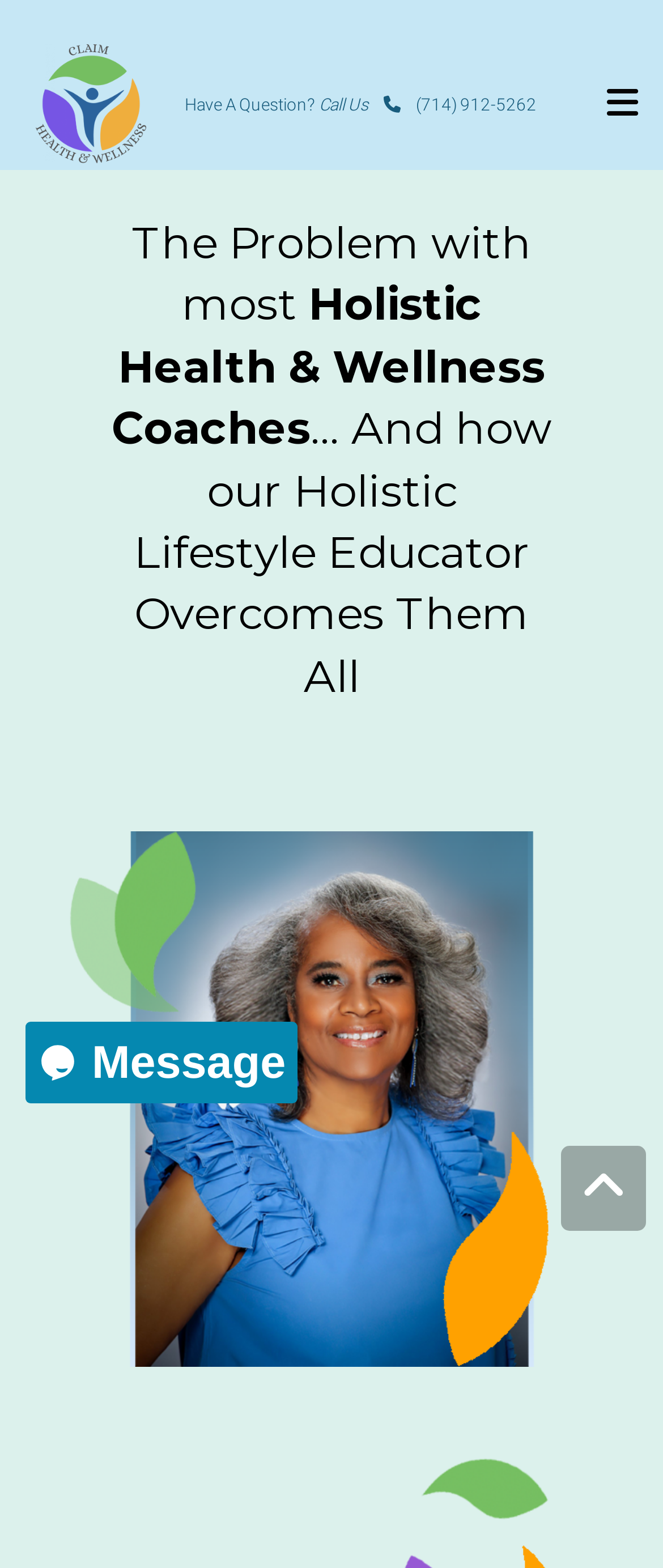Identify the bounding box coordinates of the element that should be clicked to fulfill this task: "Click on the Facebook link". The coordinates should be provided as four float numbers between 0 and 1, i.e., [left, top, right, bottom].

None